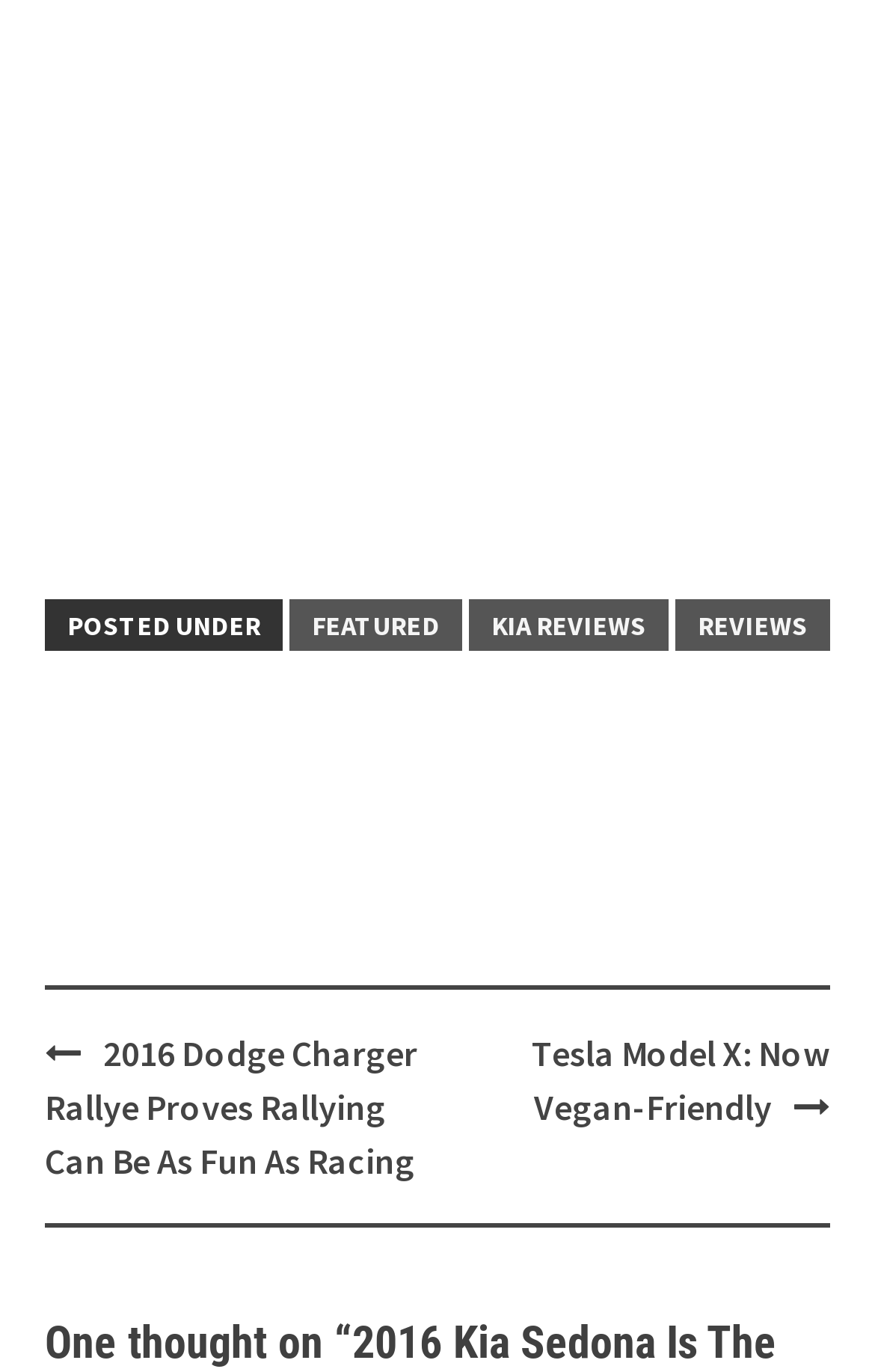Give a one-word or short phrase answer to this question: 
What is the category of the latest article?

REVIEWS